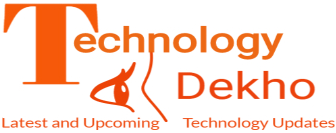Describe every significant element in the image thoroughly.

The image represents the logo of "Technology Dekho," featuring a bold and vibrant design. The name "Technology" is prominently displayed in a striking orange font, with the "T" stylized in a larger size that captures attention. Below, the word "Dekho" is seamlessly integrated, also in orange, creating a cohesive look. Accompanying the text is a graphic element resembling an eye, symbolizing awareness and insight into the latest and upcoming technology trends. The tagline "Latest and Upcoming Technology Updates" further emphasizes the platform's focus on delivering timely information and reviews about technological advancements. This logo encapsulates the mission of Technology Dekho, inviting users to explore the evolving landscape of technology.